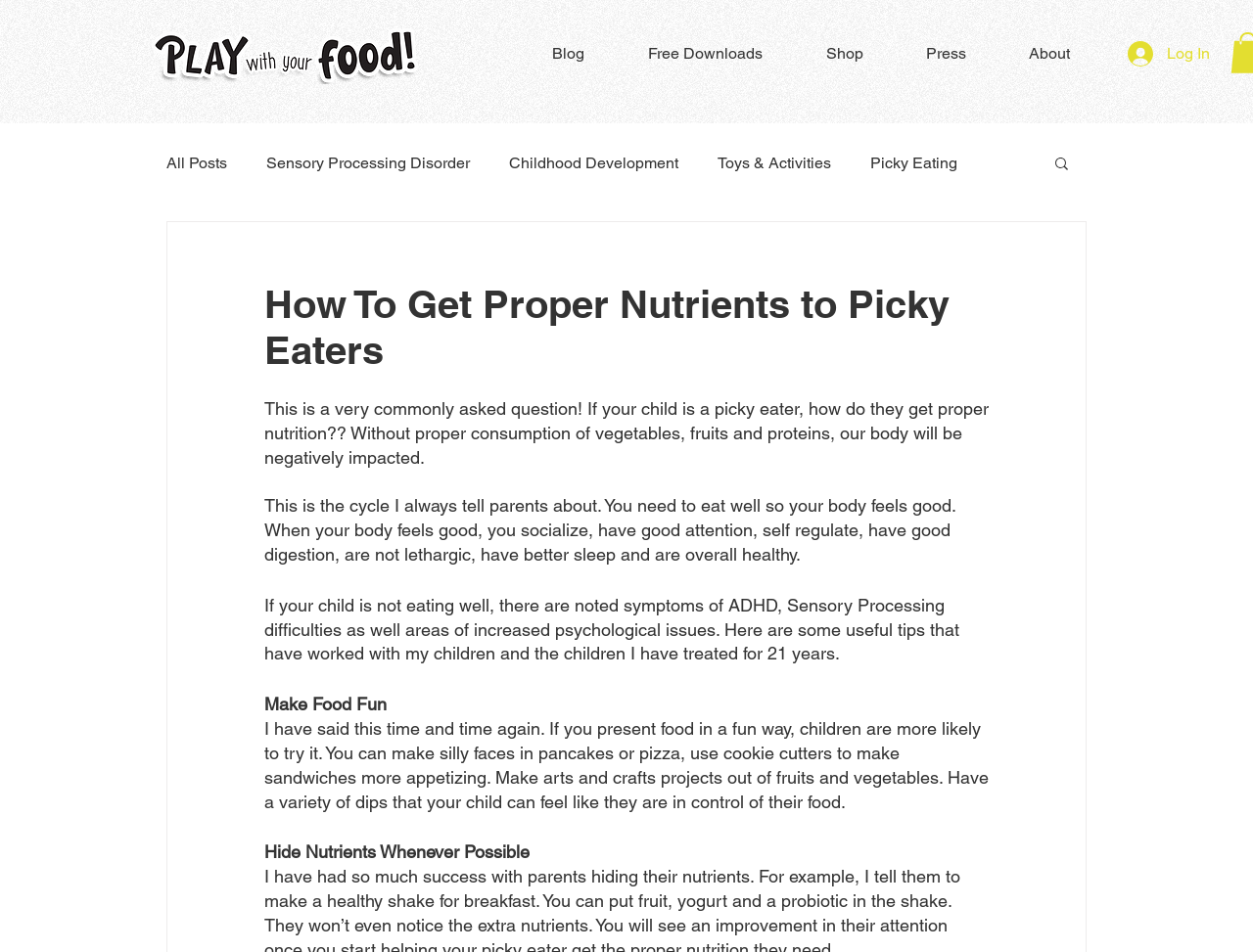Identify and provide the bounding box coordinates of the UI element described: "Shop". The coordinates should be formatted as [left, top, right, bottom], with each number being a float between 0 and 1.

[0.634, 0.031, 0.714, 0.082]